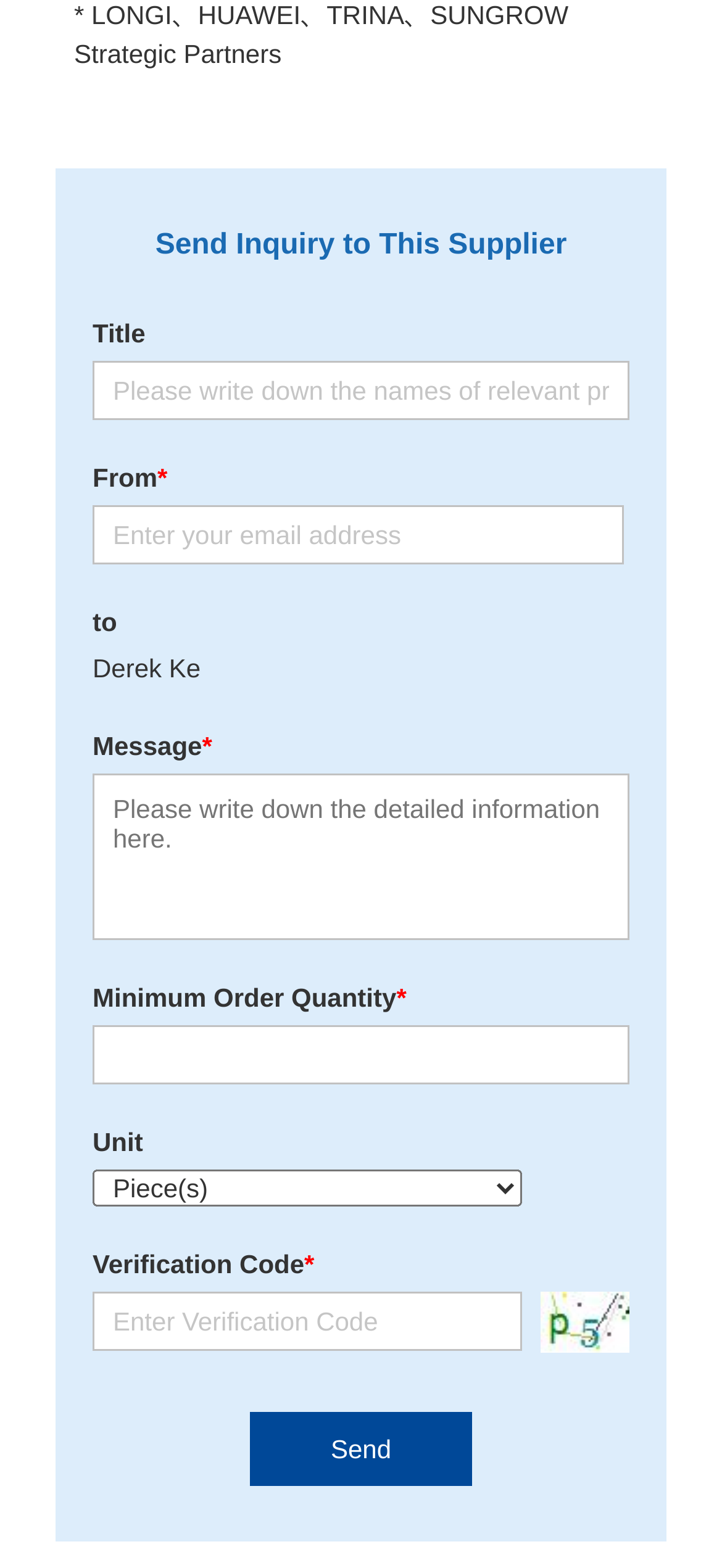What is the purpose of this webpage?
Please analyze the image and answer the question with as much detail as possible.

Based on the webpage structure and content, it appears that the purpose of this webpage is to allow users to send an inquiry to a supplier, as indicated by the heading 'Send Inquiry to This Supplier' and the various input fields for title, email, message, and other details.